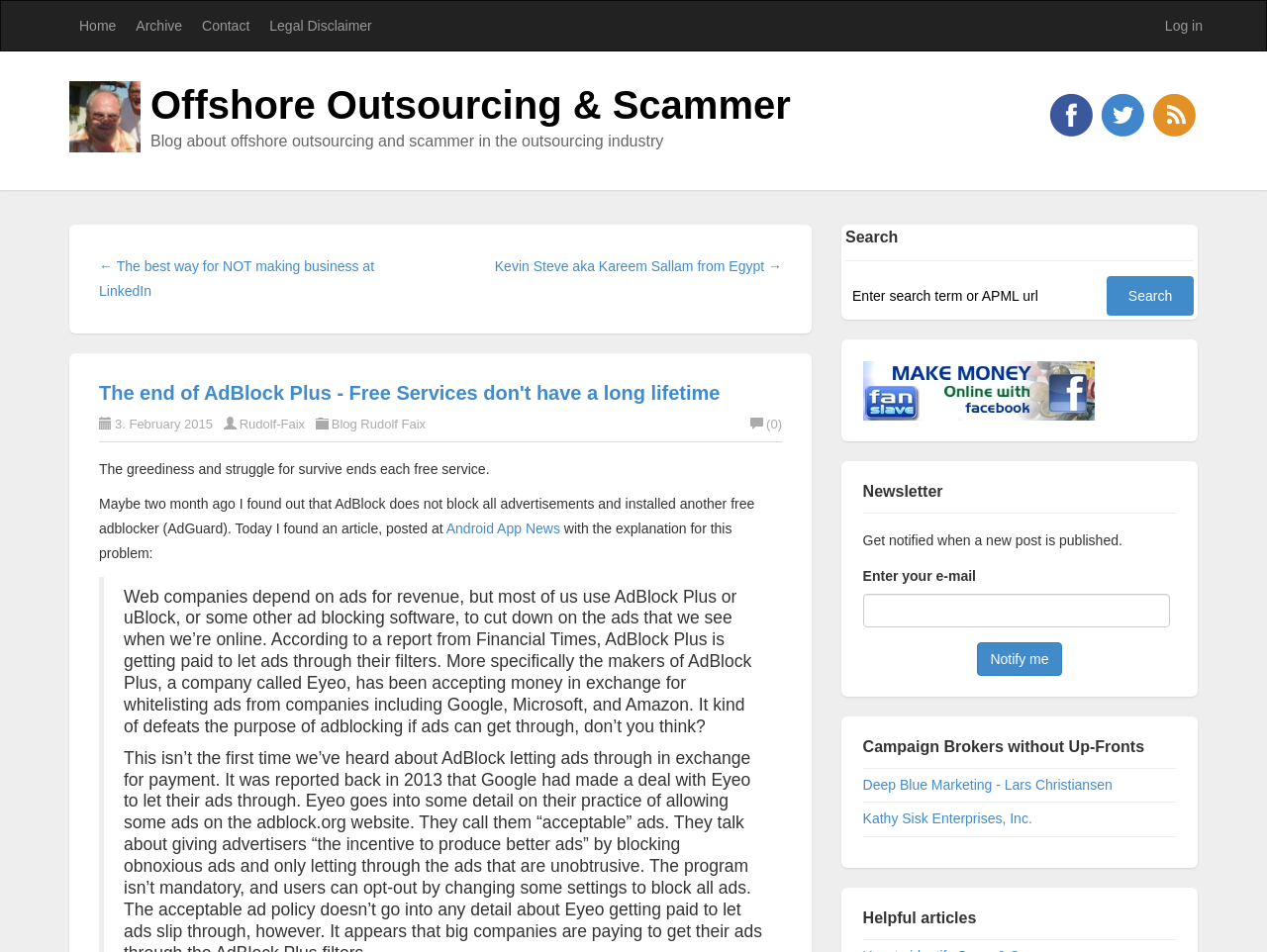Respond with a single word or short phrase to the following question: 
What is the author's name?

Rudolf-Faix